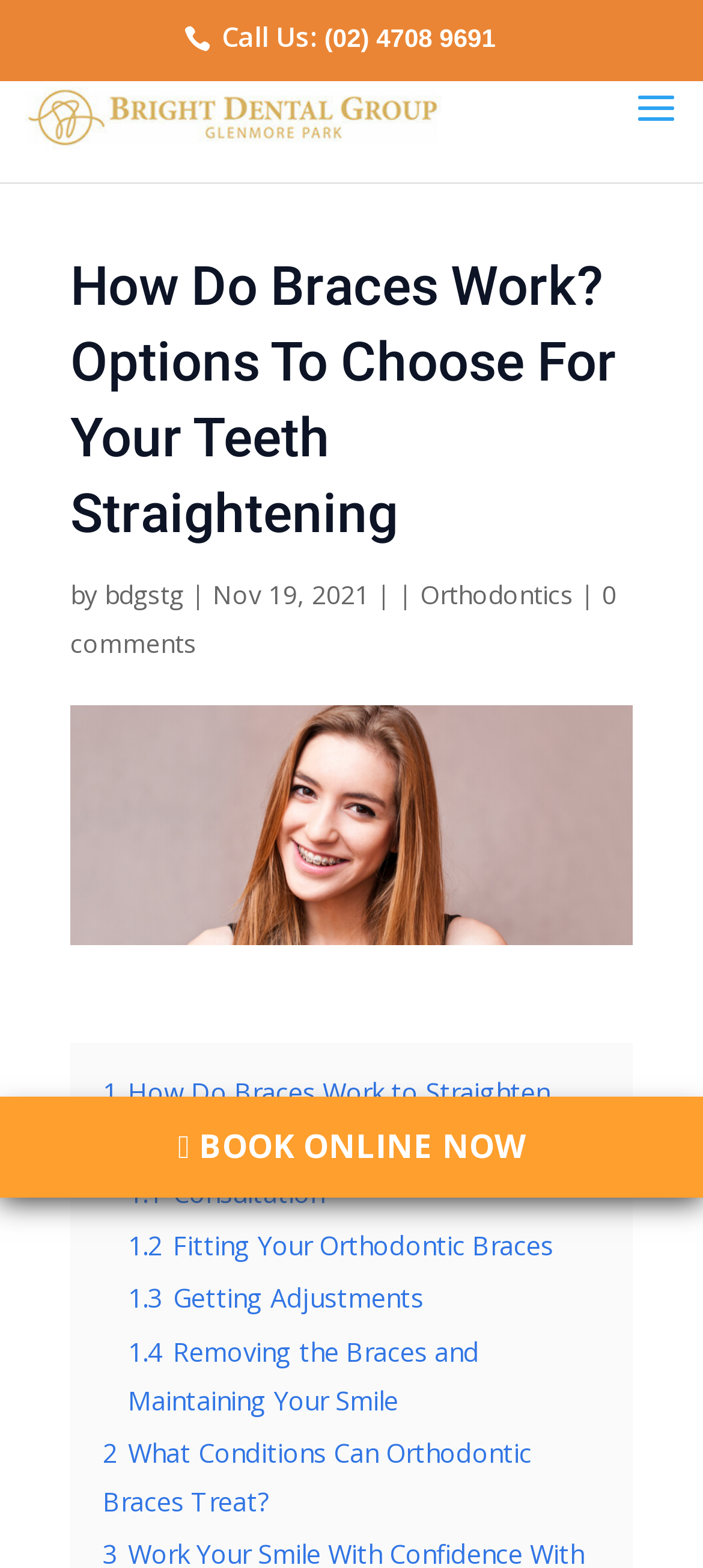Articulate a complete and detailed caption of the webpage elements.

This webpage is about explaining how braces work and the options to choose for teeth straightening. At the top, there is a navigation section with a link to "BOOK NOW" and a phone number "(02) 4708 9691" next to the text "Call Us:". On the top-left corner, there is a logo of "Bright Dental Group" with a link to the group's website.

Below the navigation section, there is a main heading "How Do Braces Work? Options To Choose For Your Teeth Straightening" followed by the author information "by bdgstg" and the date "Nov 19, 2021". On the right side of the author information, there are links to "Orthodontics" and "0 comments".

The main content of the webpage is divided into sections, each with a heading and a brief description. The first section is an introduction to how braces work, accompanied by an image related to the topic. The following sections are listed as numbered links, including "Consultation", "Fitting Your Orthodontic Braces", "Getting Adjustments", and "Removing the Braces and Maintaining Your Smile". These sections are likely to provide more detailed information about the process of getting braces.

Further down the page, there is another section titled "What Conditions Can Orthodontic Braces Treat?" which is also a numbered link. At the bottom of the page, there is a call-to-action button "BOOK ONLINE NOW" with an arrow icon.